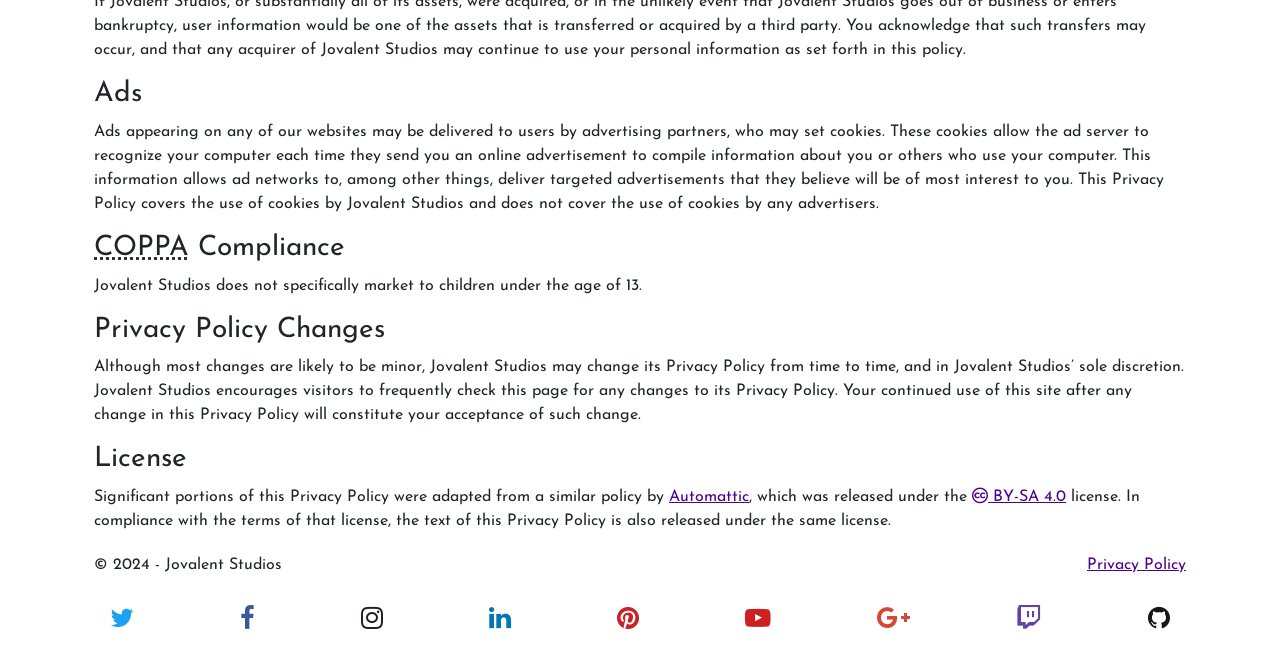What license is the text of this Privacy Policy released under?
Please answer the question as detailed as possible.

The webpage mentions that significant portions of this Privacy Policy were adapted from a similar policy by Automattic, which was released under the CC BY-SA 4.0 license. In compliance with the terms of that license, the text of this Privacy Policy is also released under the same license.